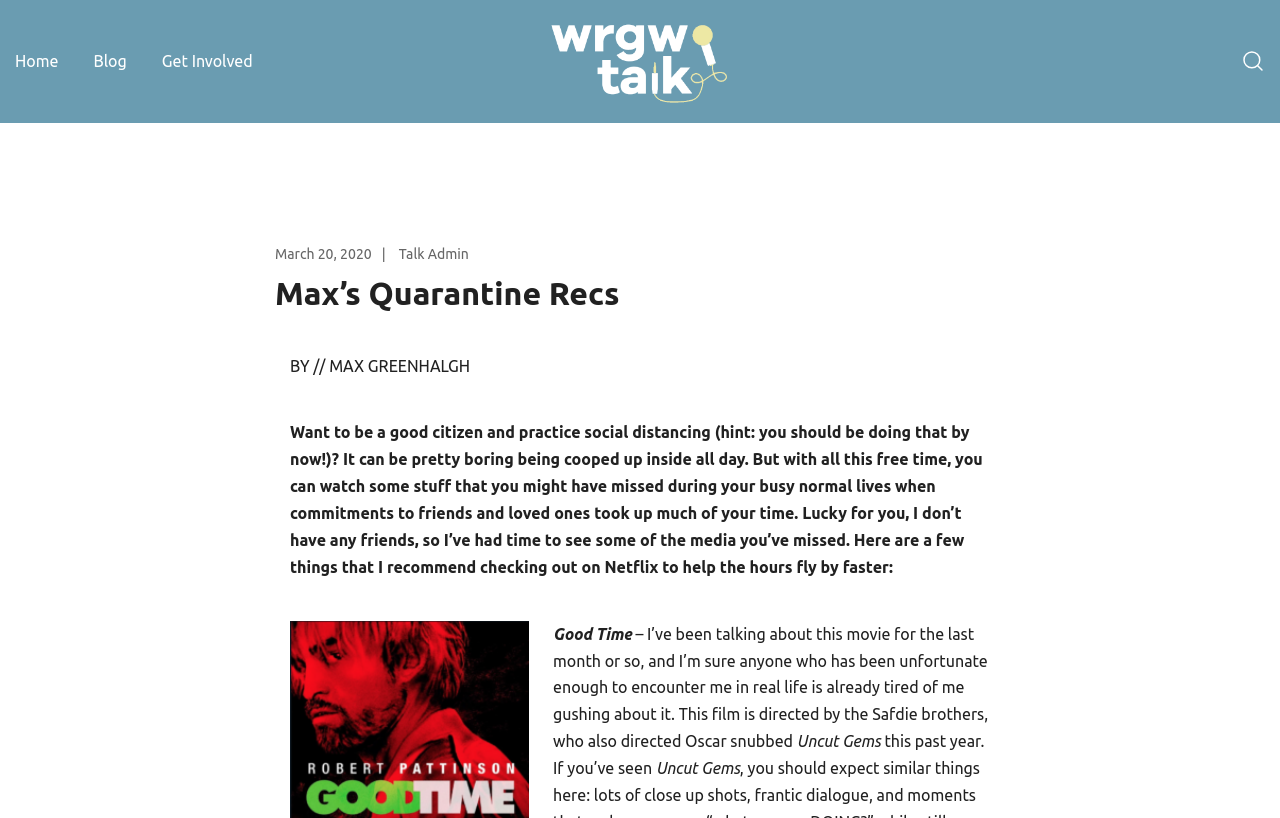Provide the bounding box coordinates for the UI element described in this sentence: "Blog". The coordinates should be four float values between 0 and 1, i.e., [left, top, right, bottom].

[0.073, 0.046, 0.099, 0.104]